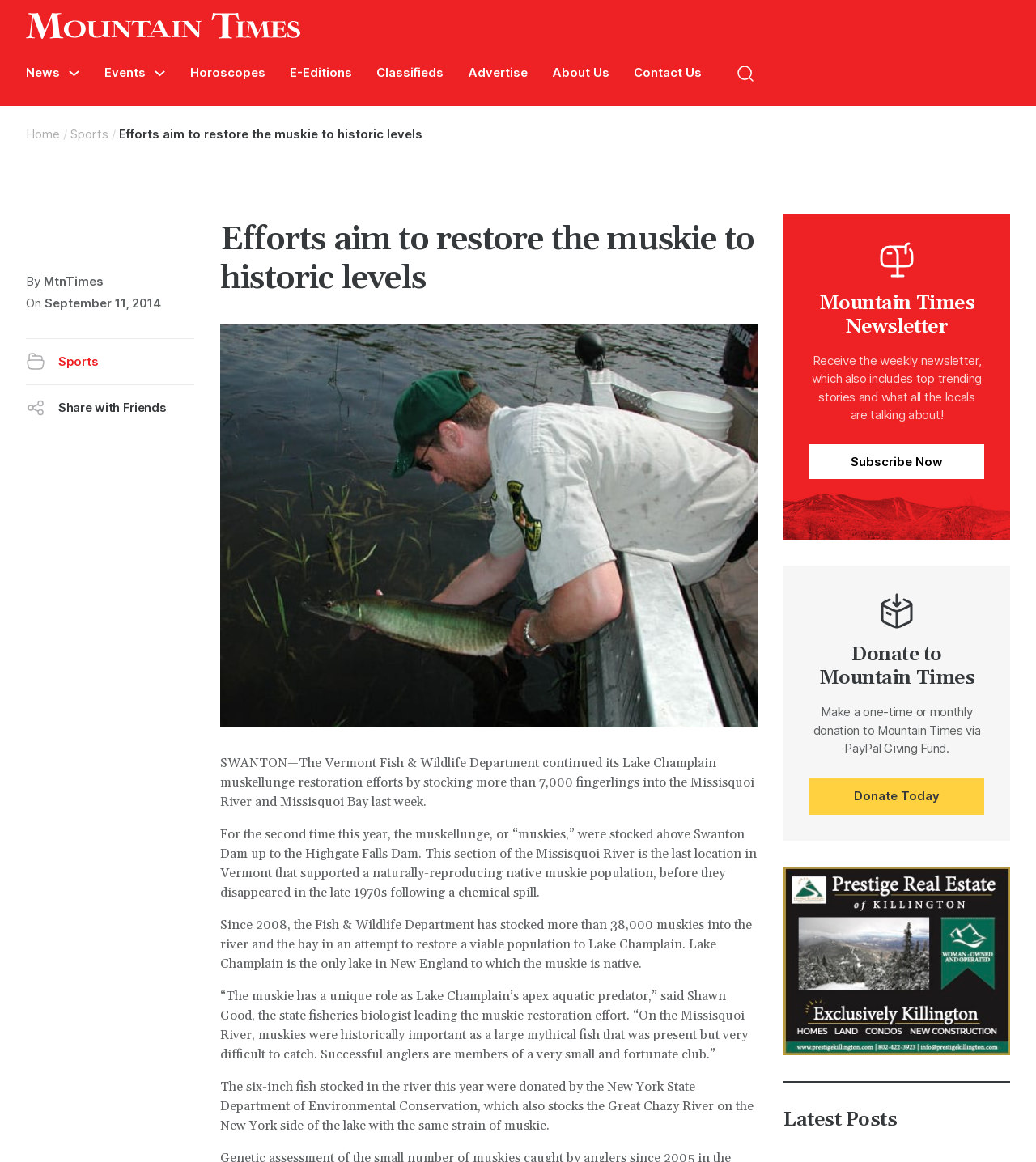Write an exhaustive caption that covers the webpage's main aspects.

The webpage is an article from Mountain Times, with the title "Efforts aim to restore the muskie to historic levels". At the top, there is a navigation menu with links to "News", "Events", "Horoscopes", "E-Editions", "Classifieds", "Advertise", "About Us", and "Contact Us". Below the navigation menu, there is a breadcrumbs section showing the current page's location, with links to "Home" and "Sports".

The main content of the article is divided into several paragraphs, with a heading that matches the title of the webpage. The article discusses the Vermont Fish & Wildlife Department's efforts to restore the muskellunge population in Lake Champlain by stocking fingerlings into the Missisquoi River and Missisquoi Bay. The article provides details about the restoration efforts, including the number of fish stocked and the location of the stocking.

To the left of the main content, there is a section with links to share the article on social media, including Facebook, LinkedIn, and Email. Below this section, there is a heading "Mountain Times Newsletter" with a brief description and a link to subscribe. Further down, there is a heading "Donate to Mountain Times" with a brief description and a link to donate.

At the bottom of the page, there is a section with a heading "Latest Posts" and an image. The image is likely a advertisement or a promotional image.